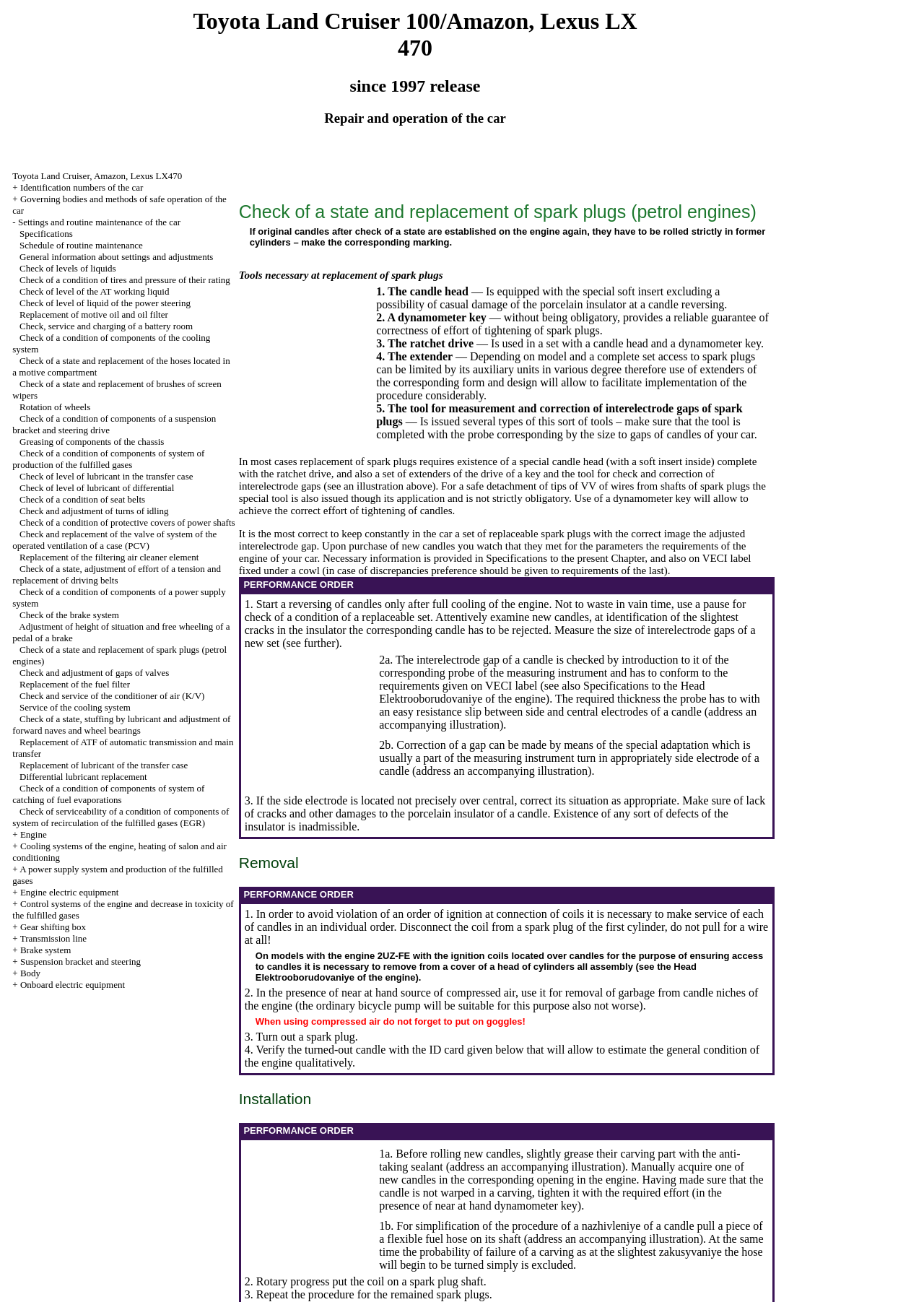Please find the bounding box coordinates of the element that must be clicked to perform the given instruction: "Check the level of the AT working liquid". The coordinates should be four float numbers from 0 to 1, i.e., [left, top, right, bottom].

[0.021, 0.22, 0.183, 0.228]